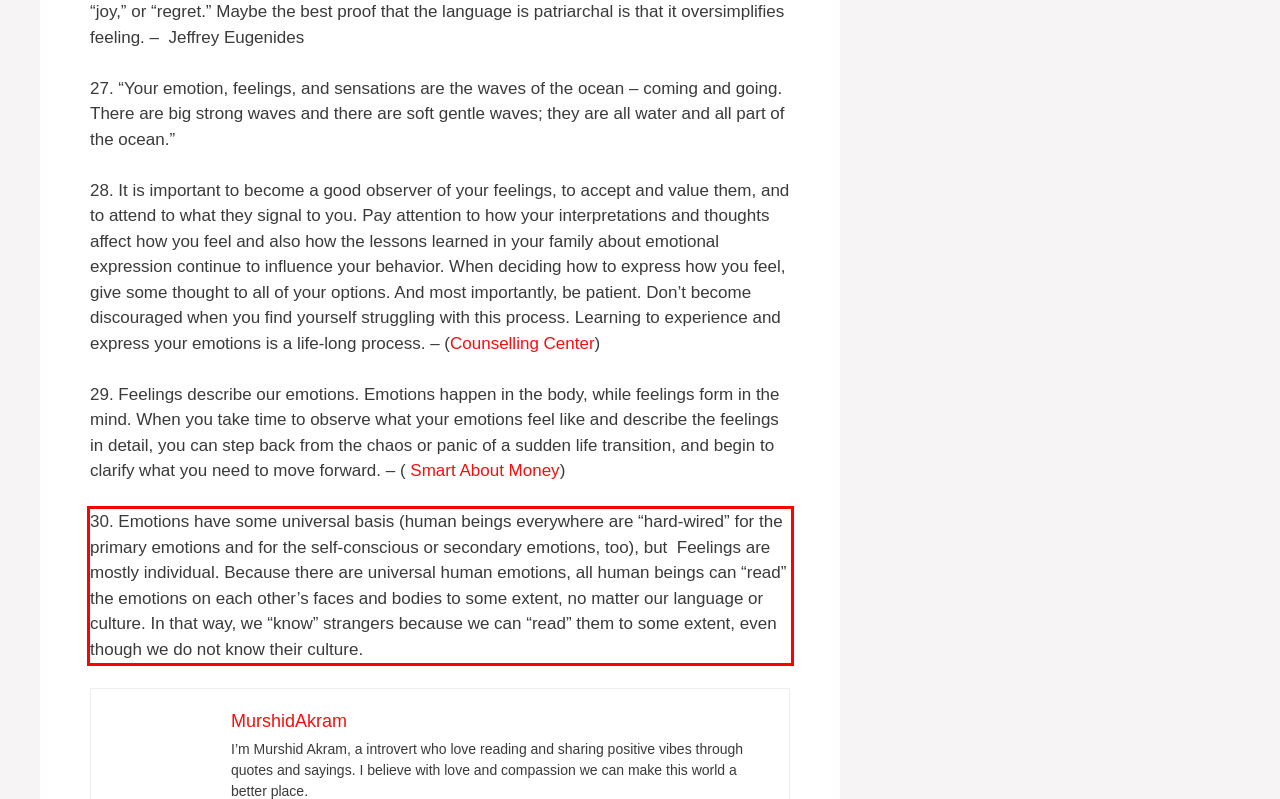Please identify the text within the red rectangular bounding box in the provided webpage screenshot.

30. Emotions have some universal basis (human beings everywhere are “hard-wired” for the primary emotions and for the self-conscious or secondary emotions, too), but Feelings are mostly individual. Because there are universal human emotions, all human beings can “read” the emotions on each other’s faces and bodies to some extent, no matter our language or culture. In that way, we “know” strangers because we can “read” them to some extent, even though we do not know their culture.